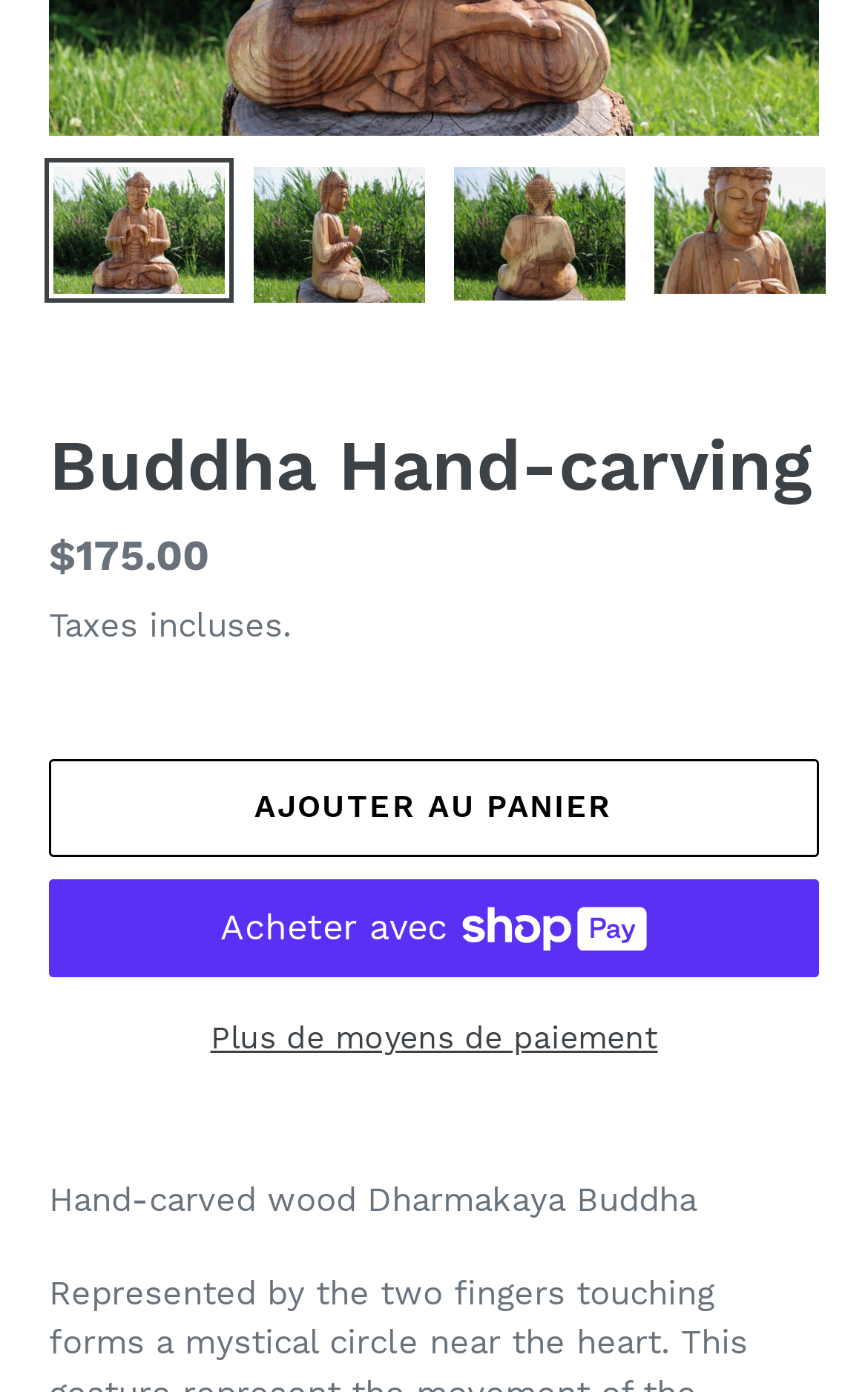Determine the bounding box for the UI element that matches this description: "Plus de moyens de paiement".

[0.056, 0.728, 0.944, 0.764]